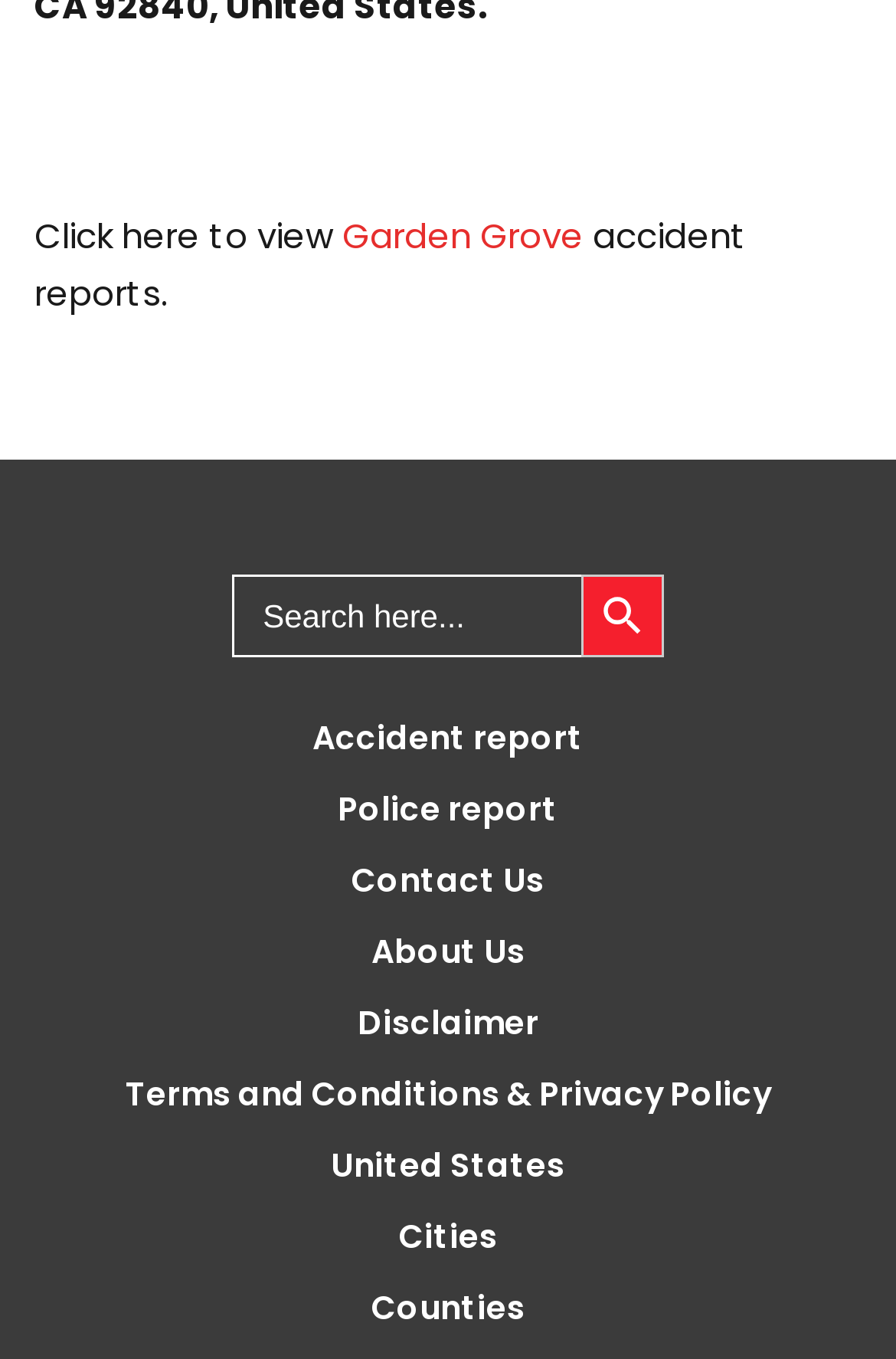Find the bounding box coordinates of the clickable area required to complete the following action: "View Garden Grove".

[0.382, 0.155, 0.651, 0.19]